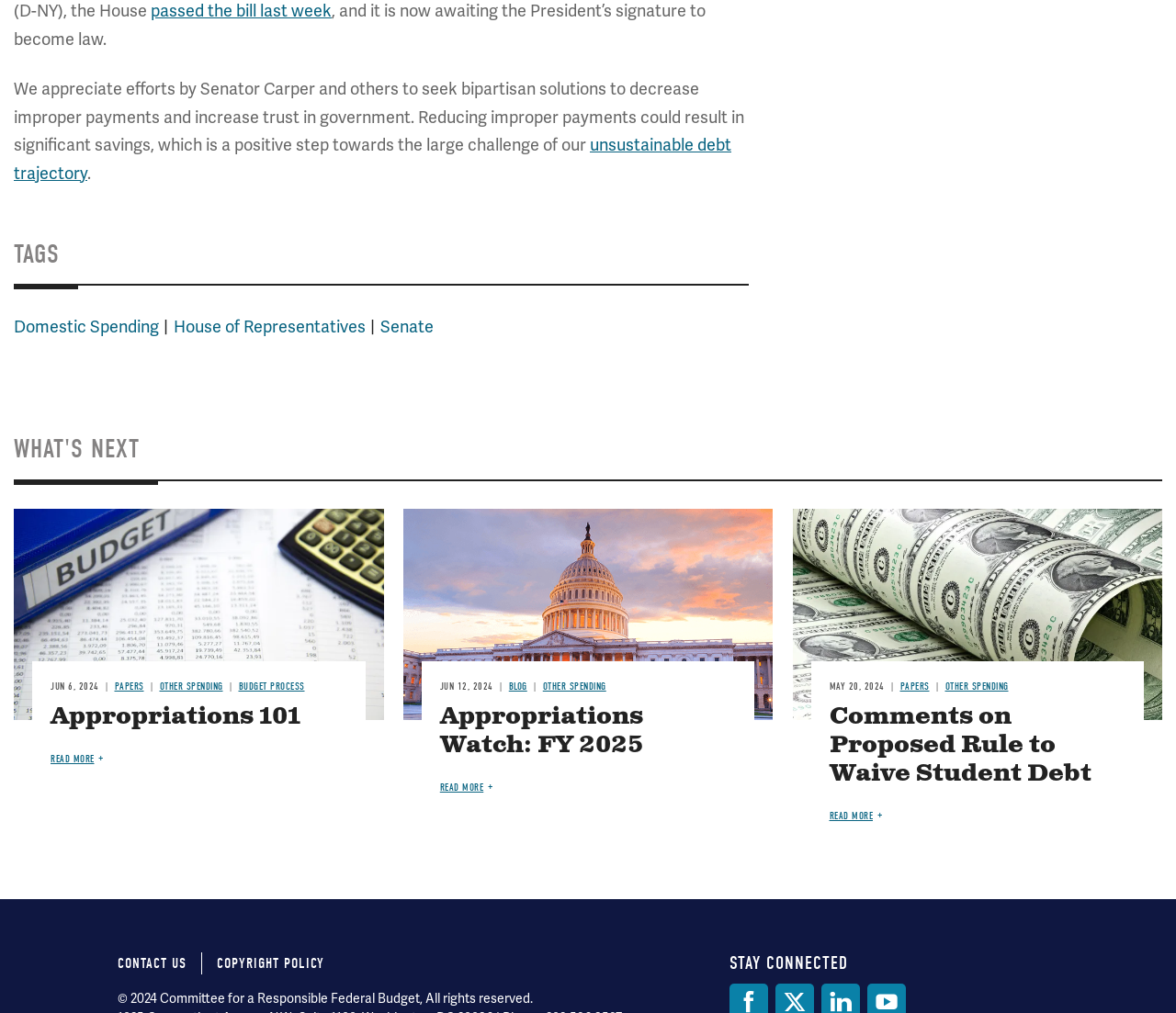Carefully examine the image and provide an in-depth answer to the question: What is the topic of the article with the image of dollar bills?

I found the image of dollar bills in the article section with the time stamp 'MAY 20, 2024'. The heading of this article is 'Comments on Proposed Rule to Waive Student Debt'.